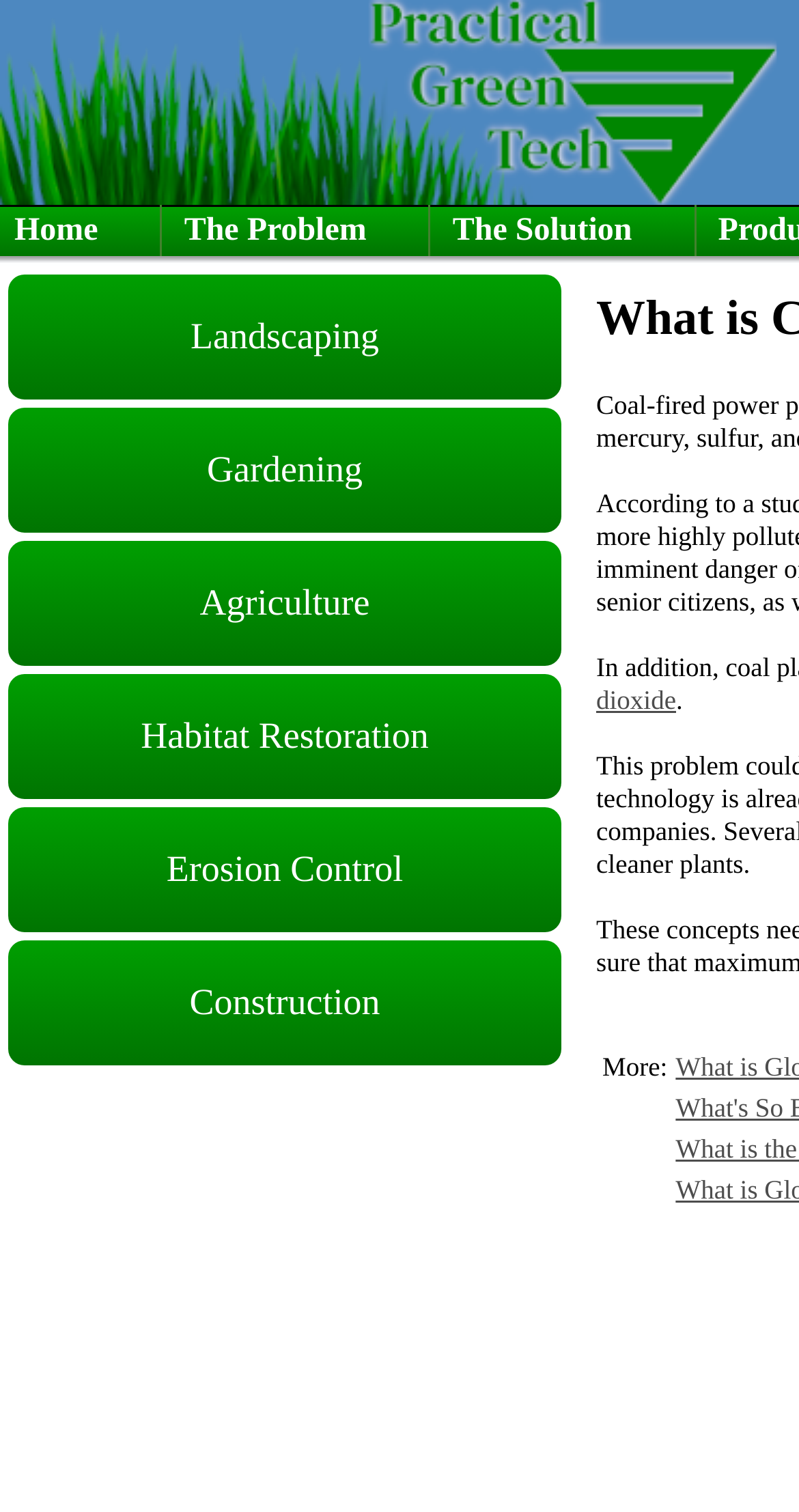Identify the bounding box coordinates of the element that should be clicked to fulfill this task: "learn about the problem". The coordinates should be provided as four float numbers between 0 and 1, i.e., [left, top, right, bottom].

[0.212, 0.136, 0.538, 0.169]